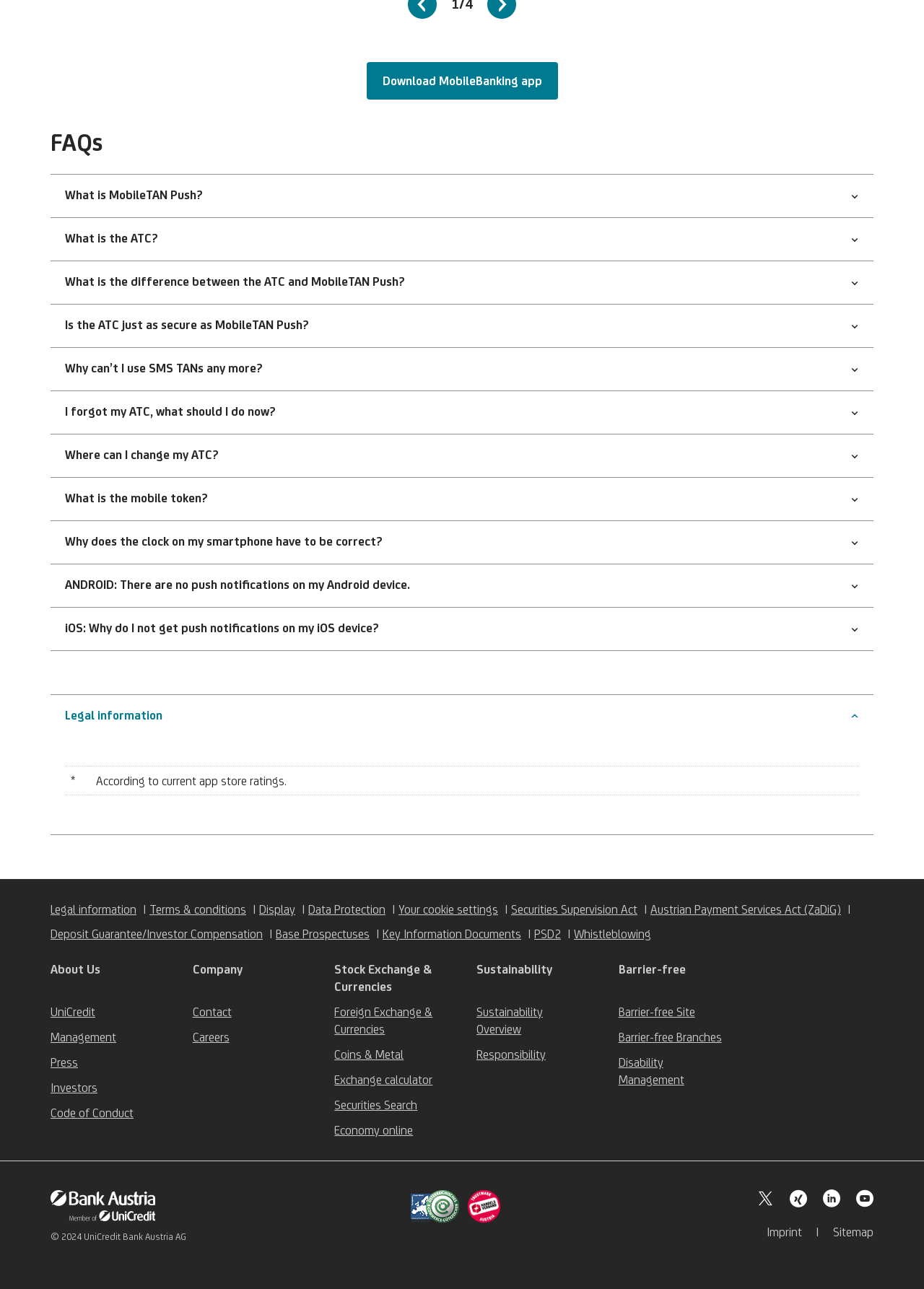Using the webpage screenshot, locate the HTML element that fits the following description and provide its bounding box: "Display".

[0.28, 0.7, 0.32, 0.711]